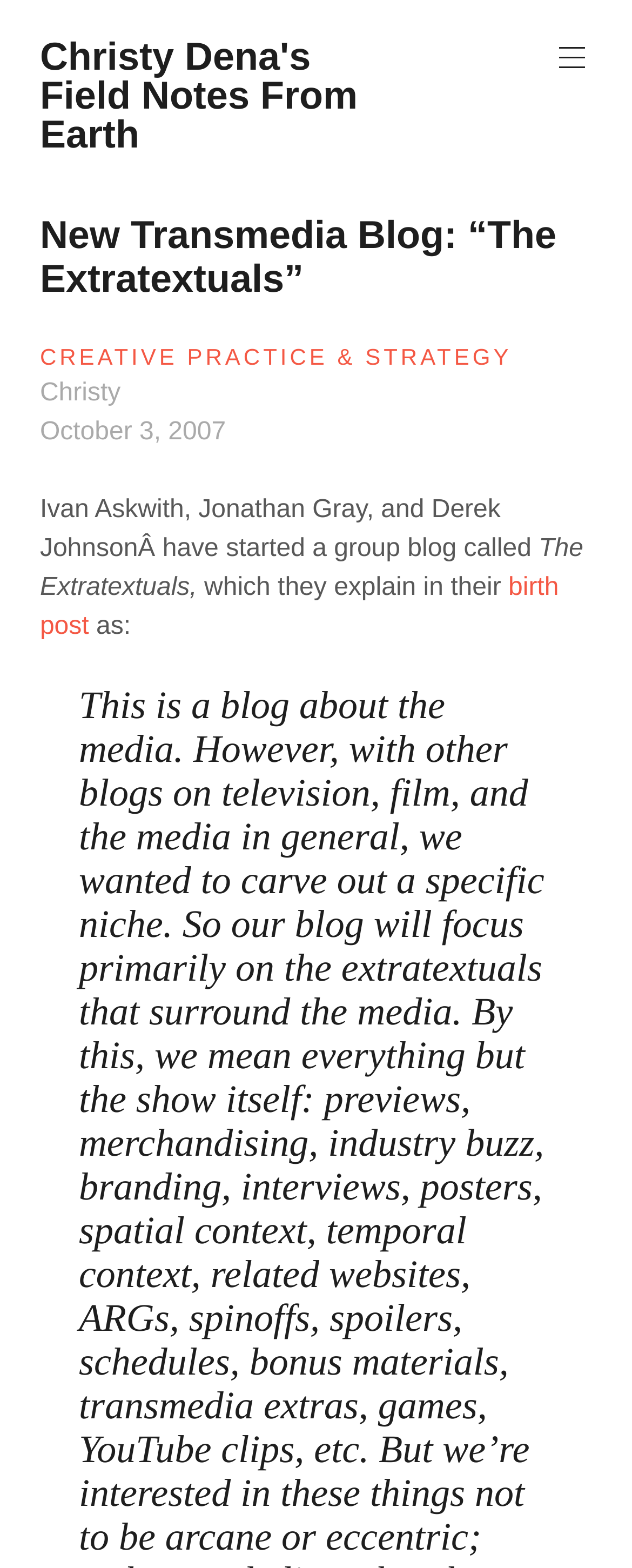What is the category of the blog post?
Please provide a single word or phrase as your answer based on the image.

CREATIVE PRACTICE & STRATEGY